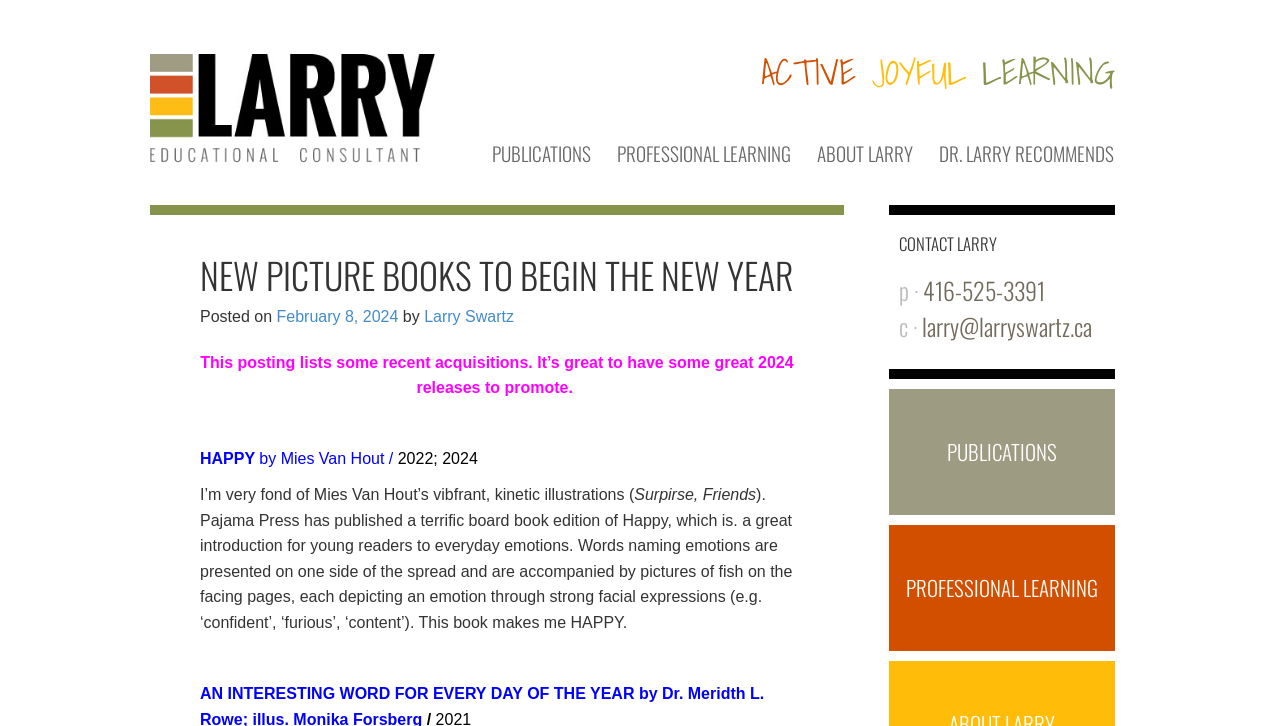Can you find and generate the webpage's heading?

NEW PICTURE BOOKS TO BEGIN THE NEW YEAR